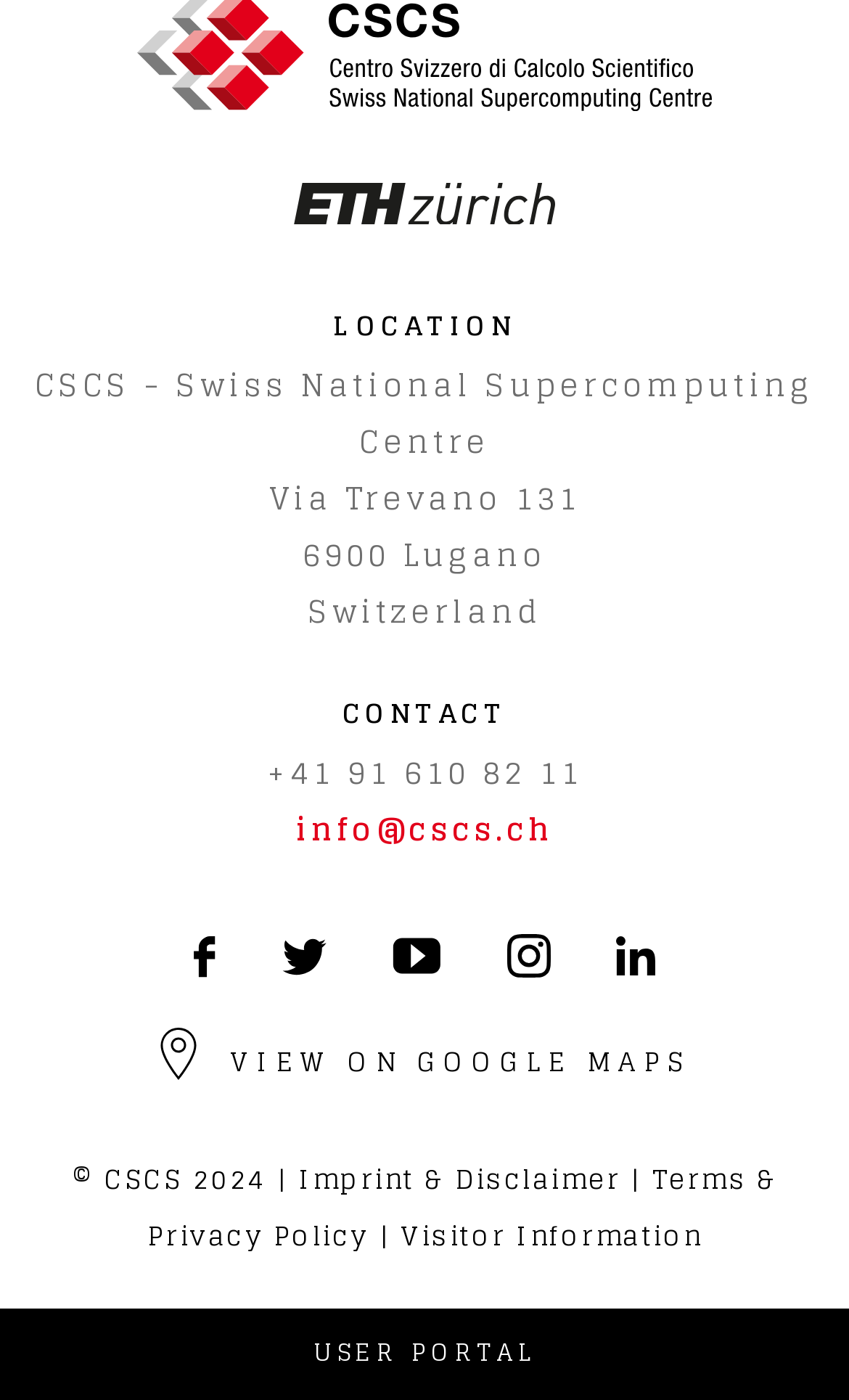Determine the bounding box coordinates of the target area to click to execute the following instruction: "Read imprint and disclaimer."

[0.351, 0.826, 0.731, 0.859]